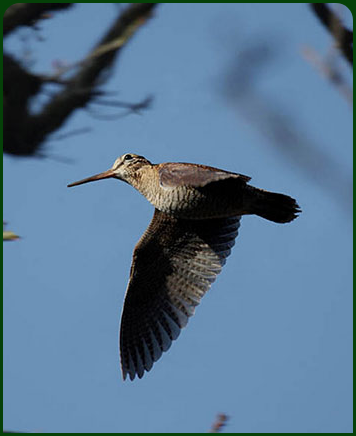Generate a complete and detailed caption for the image.

The image captures a graceful bird in flight, likely a woodcock, known for its distinctive appearance and behavior. With its long, slender bill and mottled plumage, this bird is adept at camouflaging itself within its natural habitat. The background shows a serene blue sky, allowing the bird's features to stand out prominently. This depiction ties into the broader theme of hunting in Croatia, where woodcock hunting is a cherished tradition. The tranquility of both the bird and the environment reflects the rich natural beauty and hunting culture in the region.